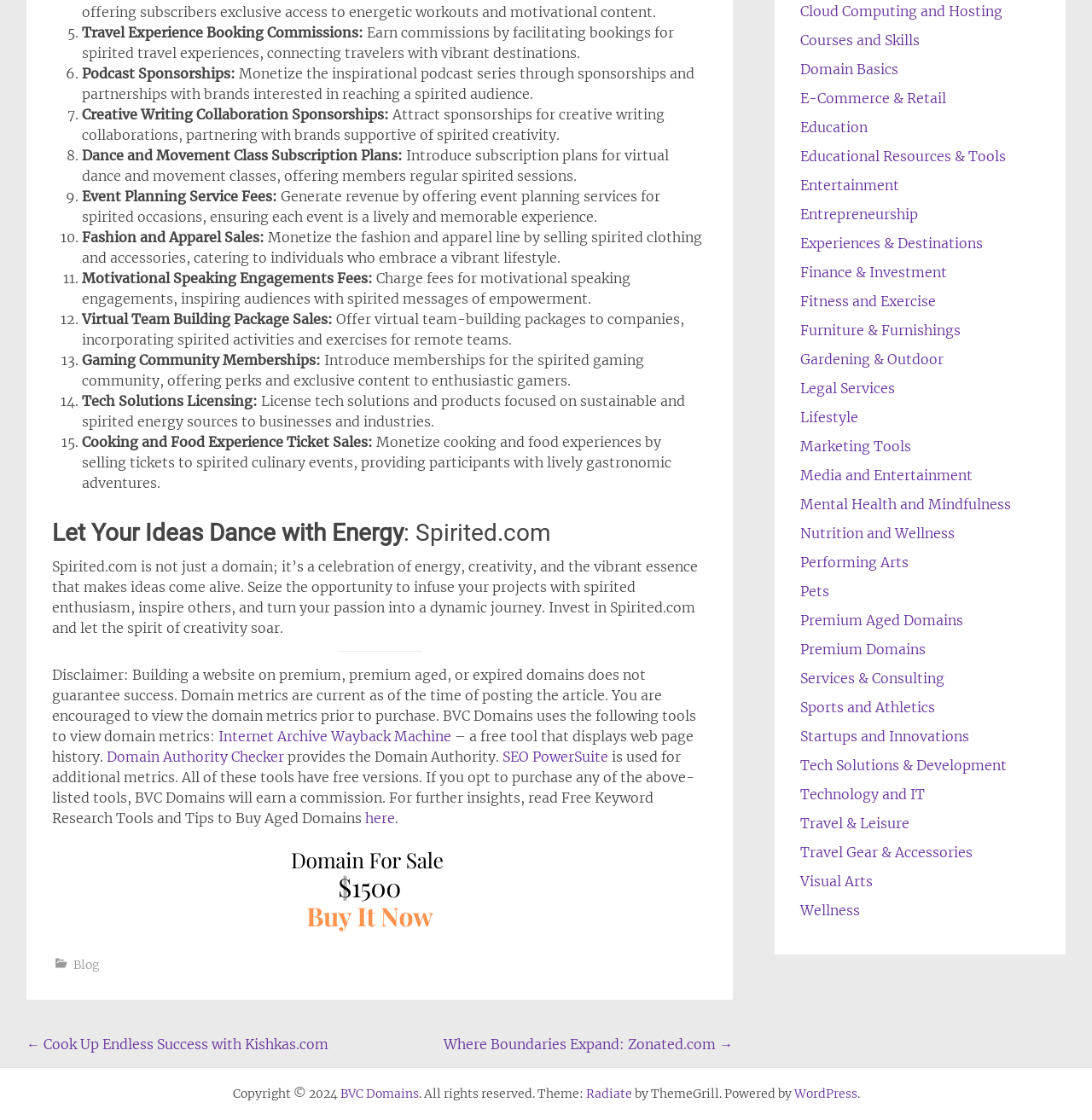What is the function of the 'Domain For Sale' button?
Refer to the image and provide a concise answer in one word or phrase.

To purchase the domain